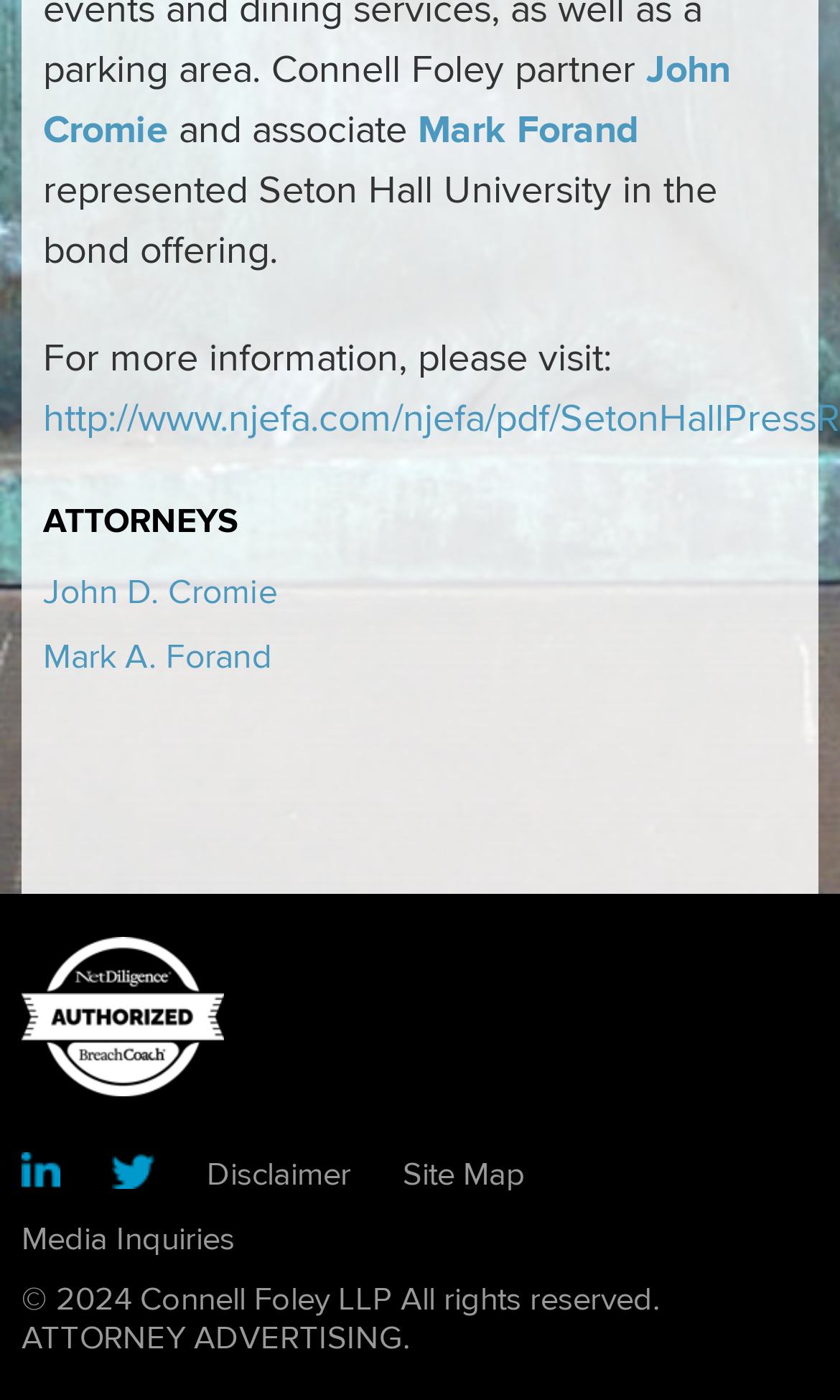How many attorneys are listed?
Utilize the image to construct a detailed and well-explained answer.

The answer can be found by counting the number of link elements with attorney names, which are 'John D. Cromie' and 'Mark A. Forand'.